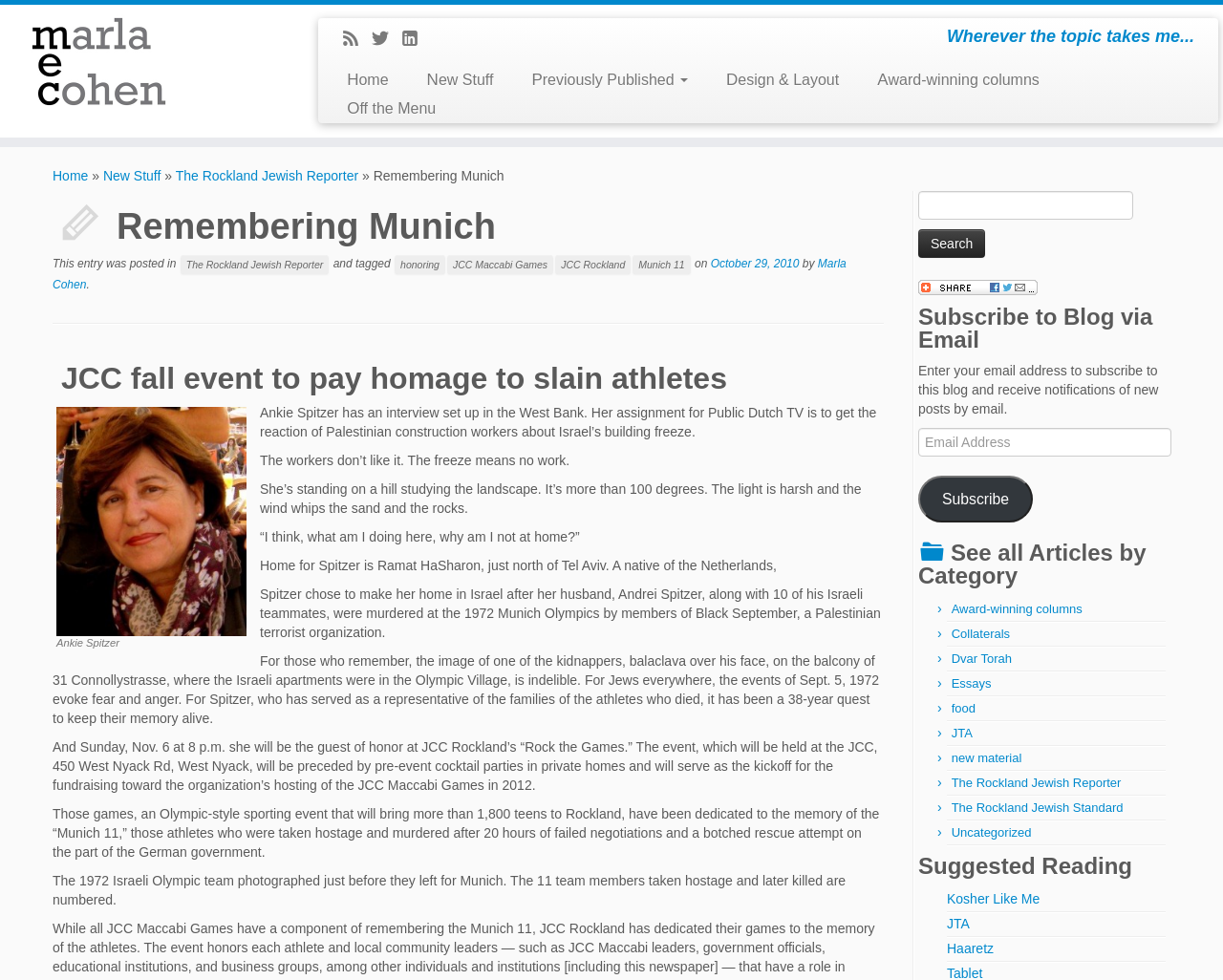Find the bounding box coordinates for the UI element that matches this description: "Home".

[0.268, 0.067, 0.333, 0.096]